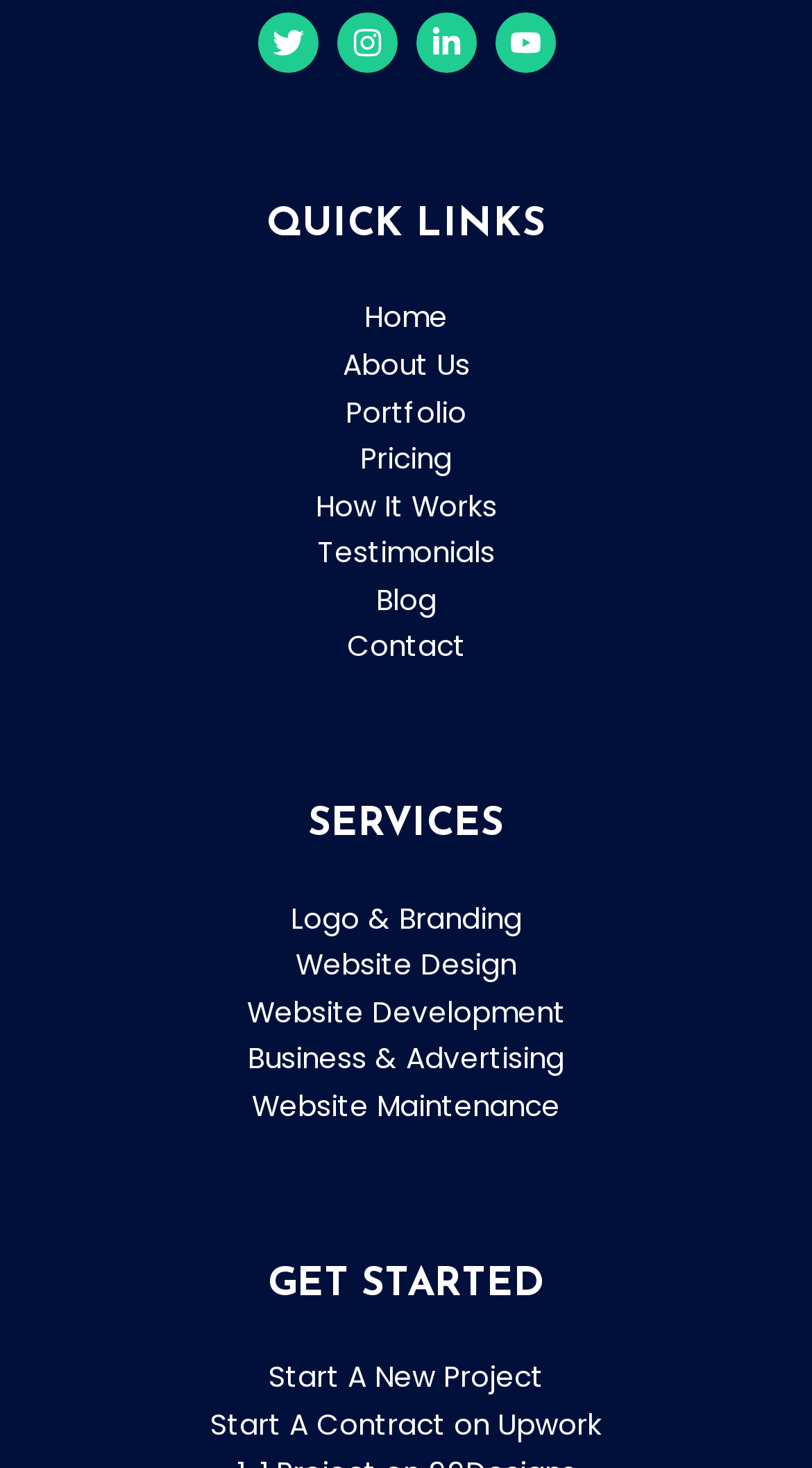What is the second link in the Services section?
Please give a well-detailed answer to the question.

I looked at the Services section and found that the services listed are Logo & Branding, Website Design, Website Development, Business & Advertising, and Website Maintenance. The second link in this section is Website Design.